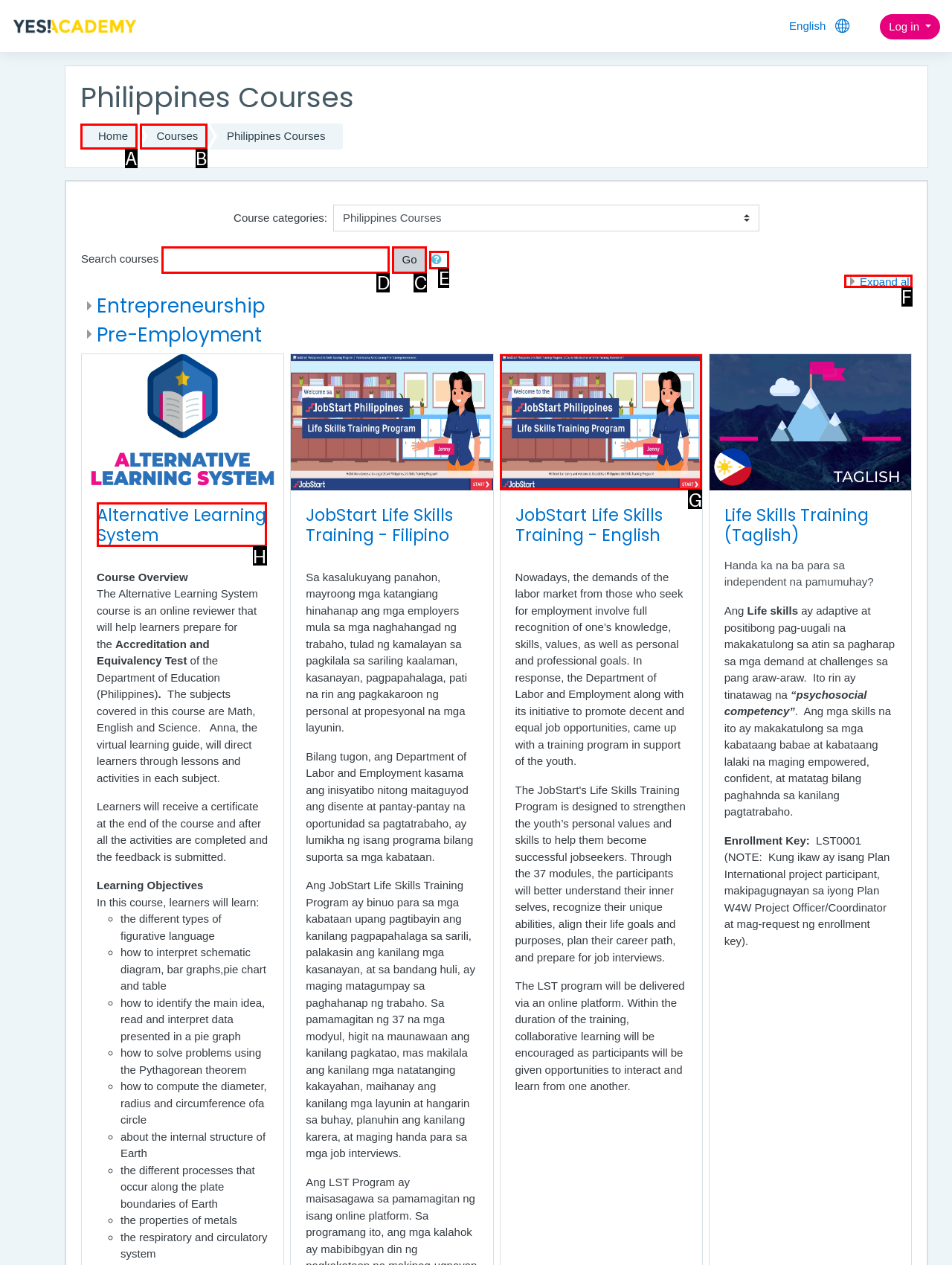Identify the letter of the option that should be selected to accomplish the following task: Search for courses. Provide the letter directly.

D